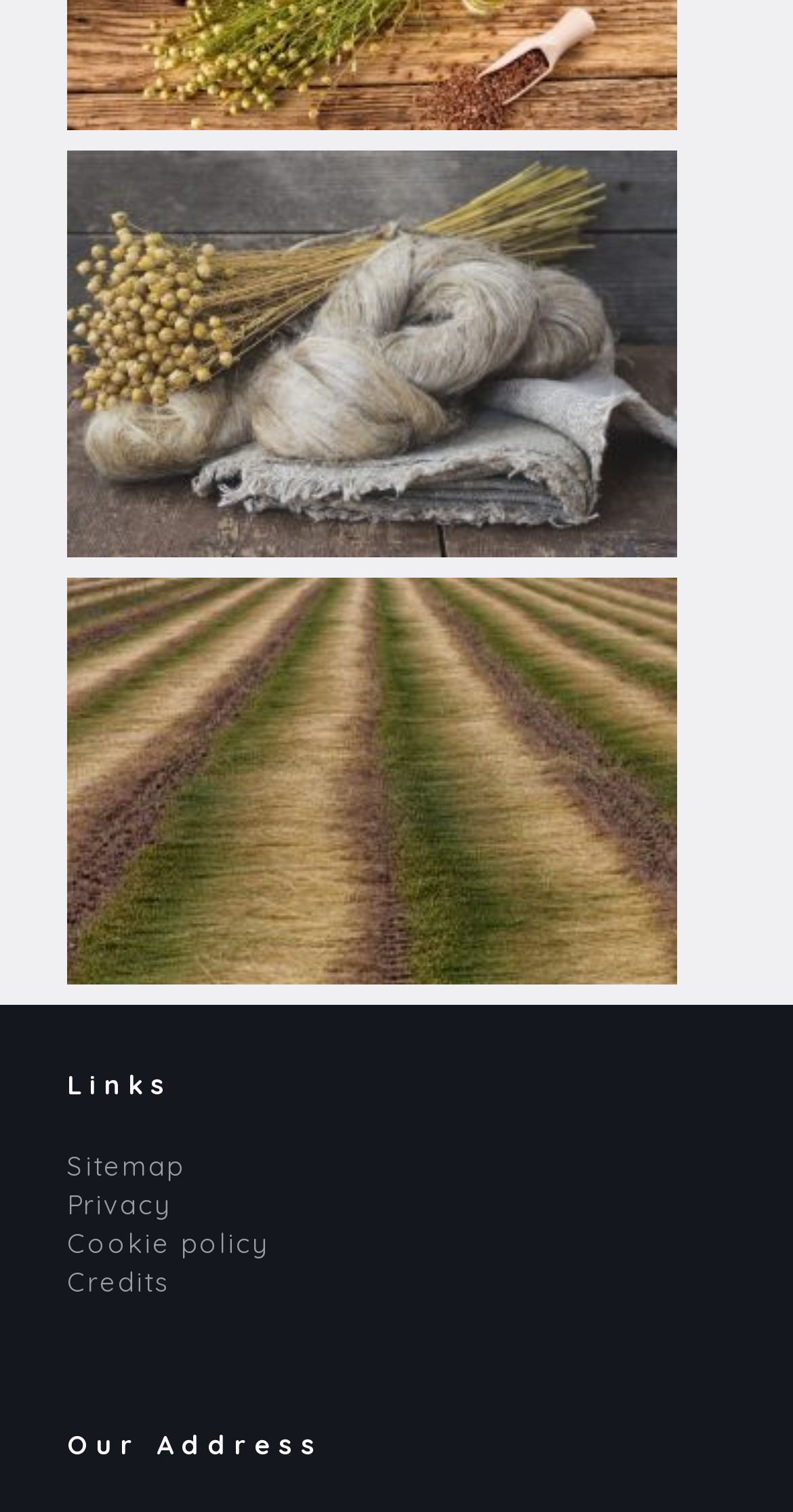How many images are at the top of the page?
Based on the screenshot, provide a one-word or short-phrase response.

2